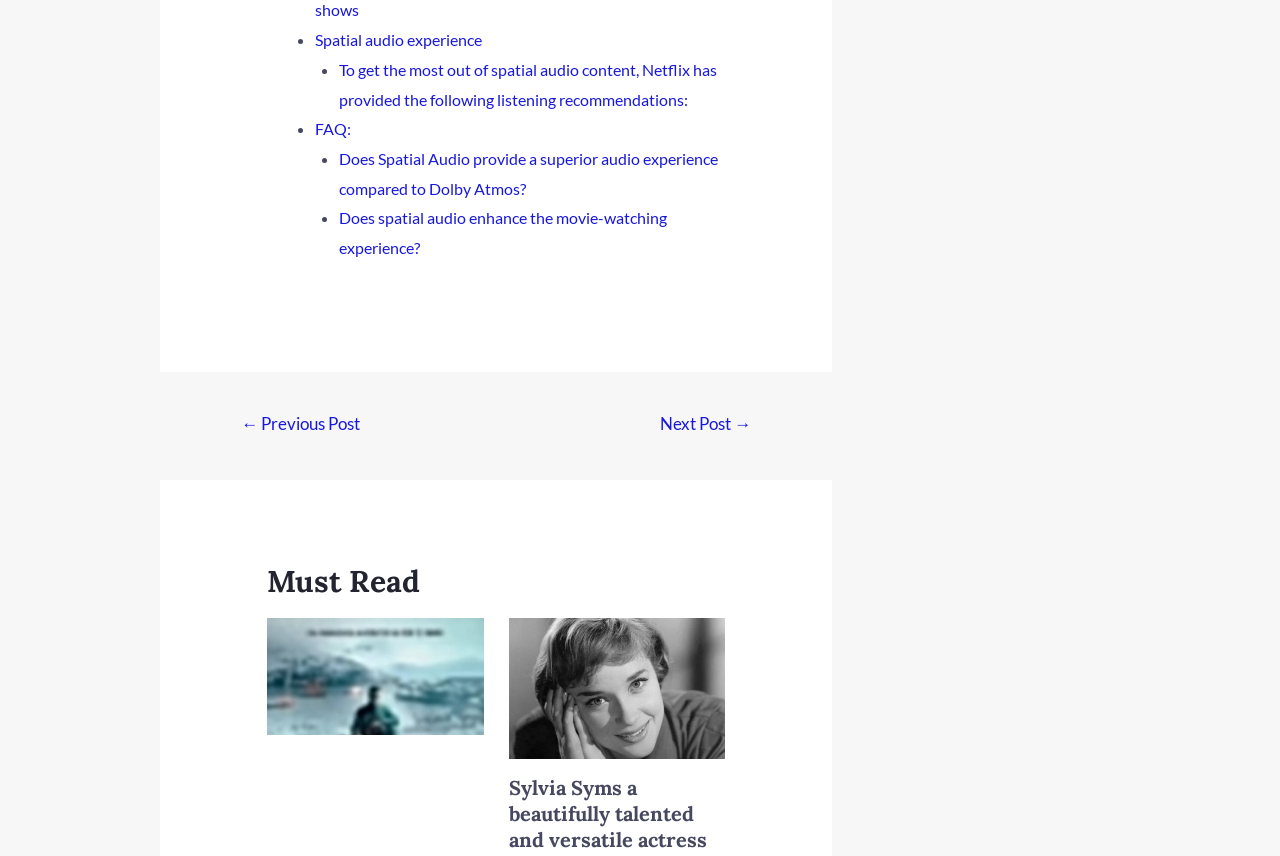What is the position of the 'Posts' navigation?
Answer the question with as much detail as possible.

The 'Posts' navigation is located at the bottom of the webpage, which contains links to the previous and next posts.